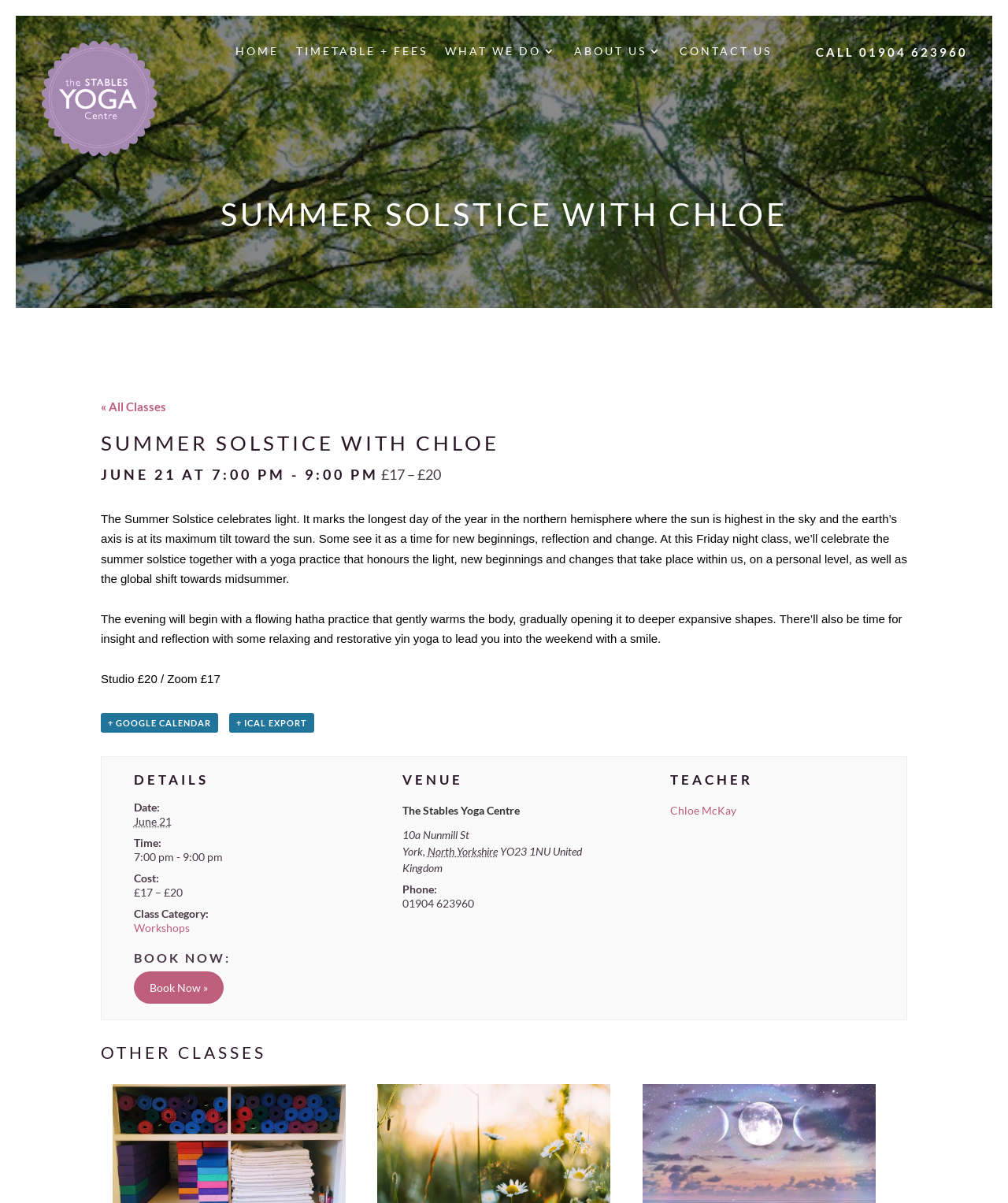Find and specify the bounding box coordinates that correspond to the clickable region for the instruction: "Click TIMETABLE + FEES".

[0.294, 0.038, 0.425, 0.052]